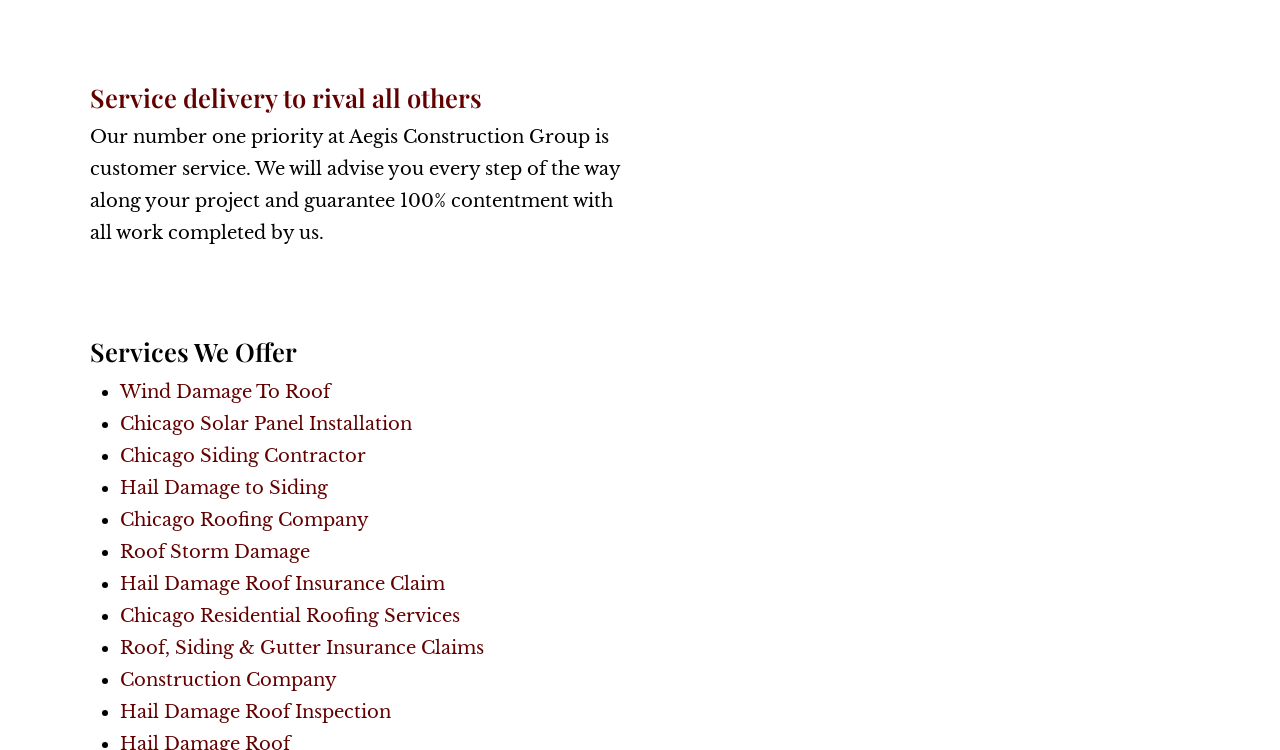Please reply with a single word or brief phrase to the question: 
What is the last service listed?

Hail Damage Roof Inspection